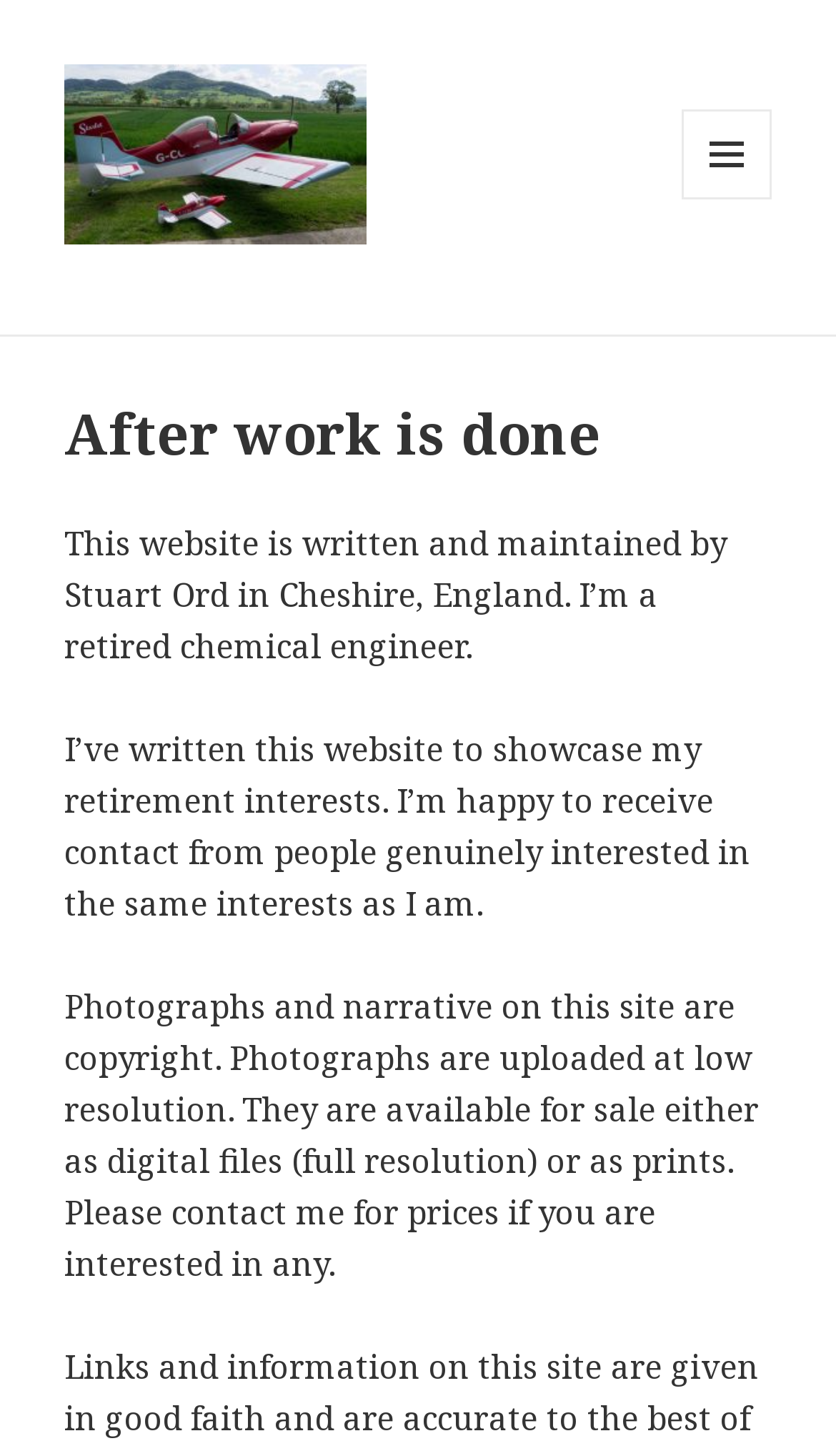Offer an in-depth caption of the entire webpage.

The webpage appears to be a personal website, showcasing the interests of Stuart Ord, a retired chemical engineer from Cheshire, England. At the top left, there is a link, and on the top right, a button labeled "MENU AND WIDGETS" that, when expanded, controls a secondary section.

Below the top section, there is a header with a heading that reads "After work is done". Underneath this header, there are three paragraphs of text. The first paragraph introduces the website's author, Stuart Ord, and his background. The second paragraph explains the purpose of the website, which is to showcase his retirement interests and connect with like-minded individuals. The third paragraph discusses the copyright of the photographs and narrative on the site, and offers them for sale as digital files or prints.

Overall, the webpage has a simple and clean layout, with a focus on presenting the author's personal interests and background.